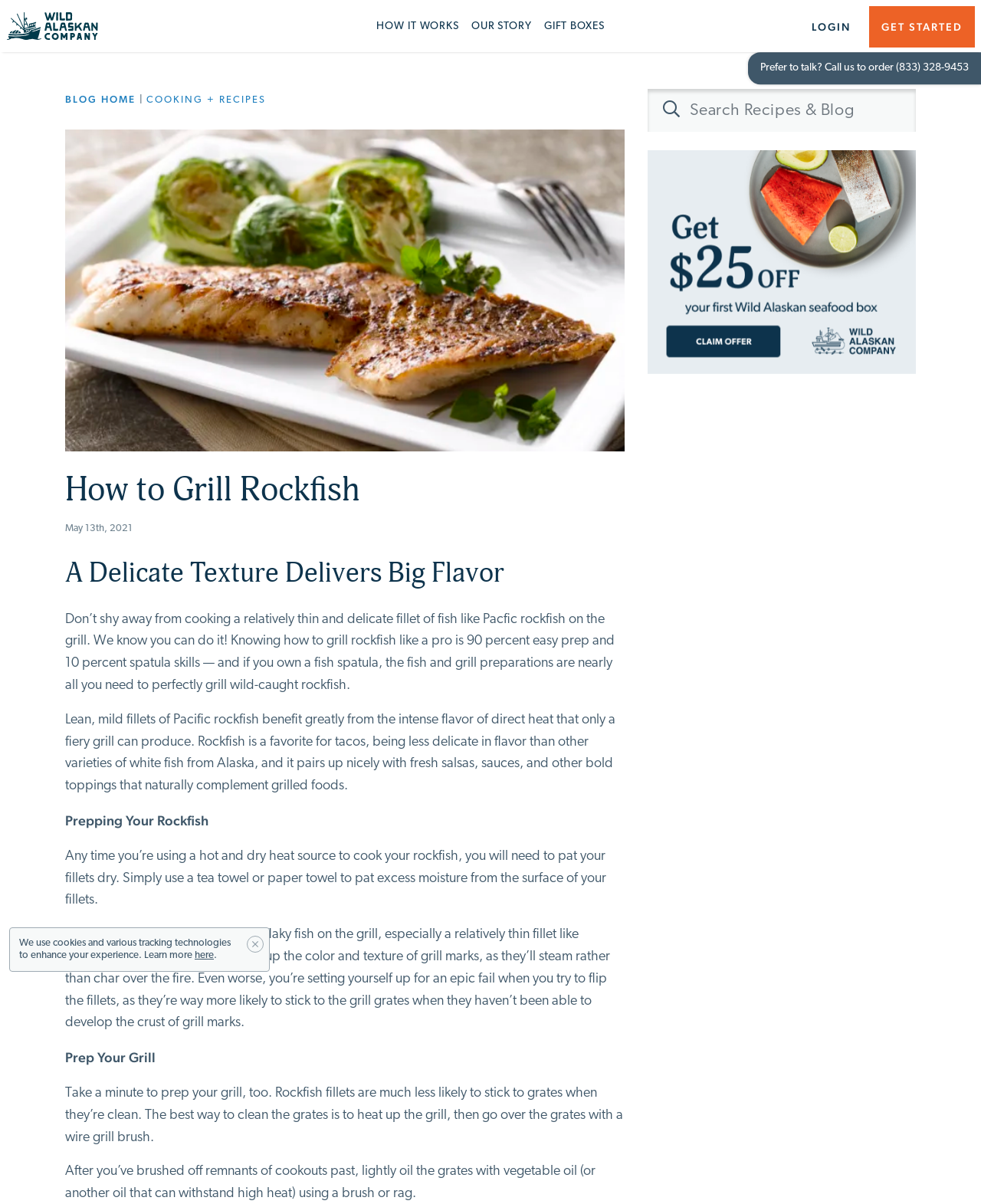Respond to the question below with a single word or phrase: What is the purpose of patting the rockfish fillets dry?

To prevent steaming